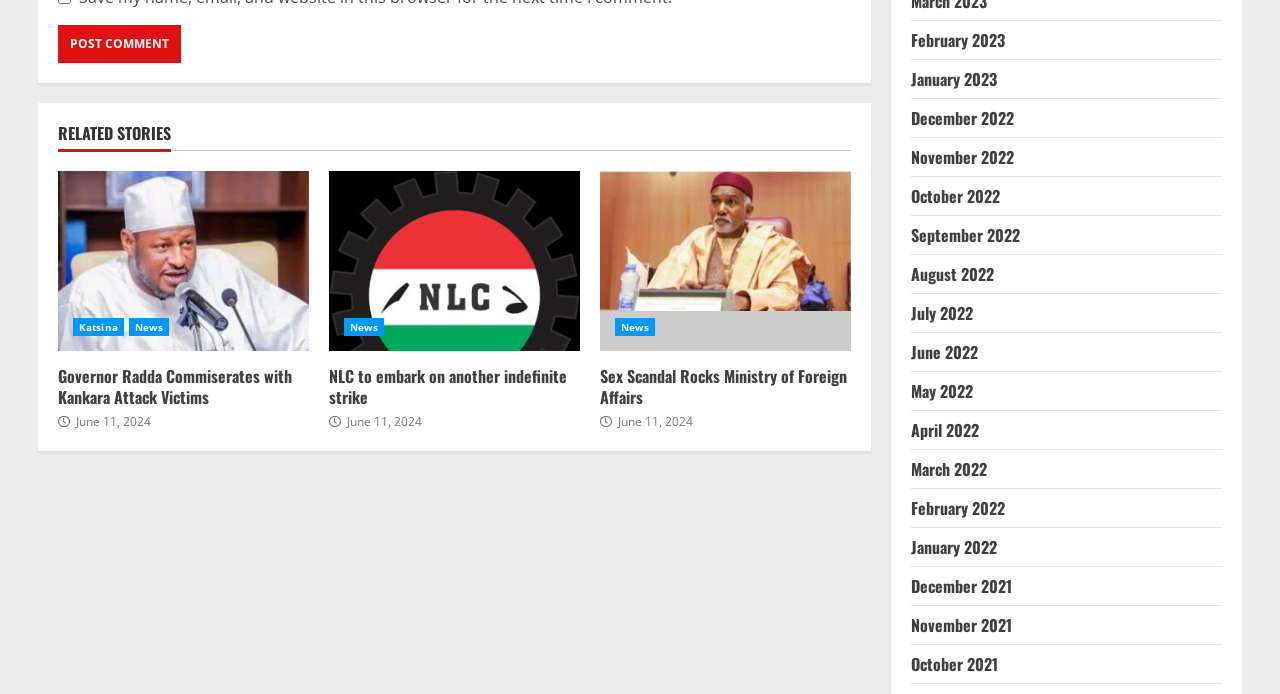Find the bounding box of the element with the following description: "News". The coordinates must be four float numbers between 0 and 1, formatted as [left, top, right, bottom].

[0.269, 0.458, 0.3, 0.484]